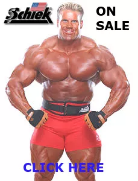Provide a comprehensive description of the image.

The image features a muscular bodybuilder showcasing Schiek products, emphasizing strength and fitness. The bodybuilder, wearing red shorts, presents a powerful pose that highlights his impressive physique. Above him is the Schiek logo, indicating a connection to performance-enhancing fitness gear. The text “ON SALE” suggests a promotional offer on Schiek products, drawing attention to potential savings for consumers. Additionally, the phrase “CLICK HERE” directs viewers to take action, inviting them to explore the sale further. Overall, the image conveys a strong message about fitness, body enhancement, and the value of quality gym equipment.